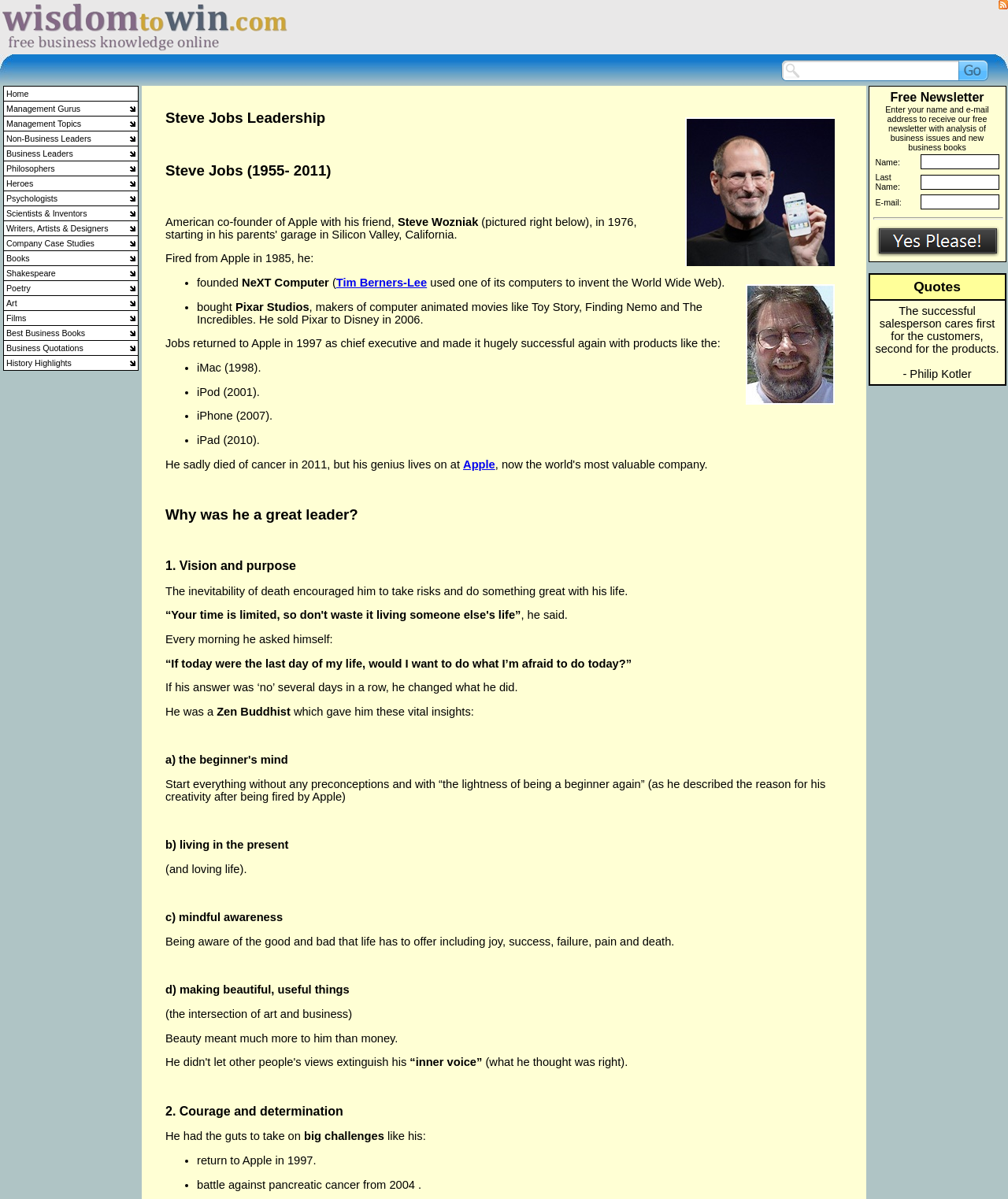Create an elaborate caption for the webpage.

The webpage is about Steve Jobs' leadership and wisdom, with a focus on business and management topics. At the top, there is a header section with a logo and a search bar. The logo is an image with the text "Wisdom to Win" and is positioned on the left side of the header. The search bar is divided into three parts: a left icon, a text input field, and a right icon. Below the header, there is a navigation menu with six items: Home, Management Gurus, Management Topics, Non-Business Leaders, Business Leaders, and an empty item. Each item is a link with an accompanying icon.

The main content of the webpage is not explicitly described in the accessibility tree, but it is likely related to Steve Jobs' leadership and wisdom, given the title and the navigation menu items. The webpage has a clean and organized layout, with a prominent header and a clear navigation menu.